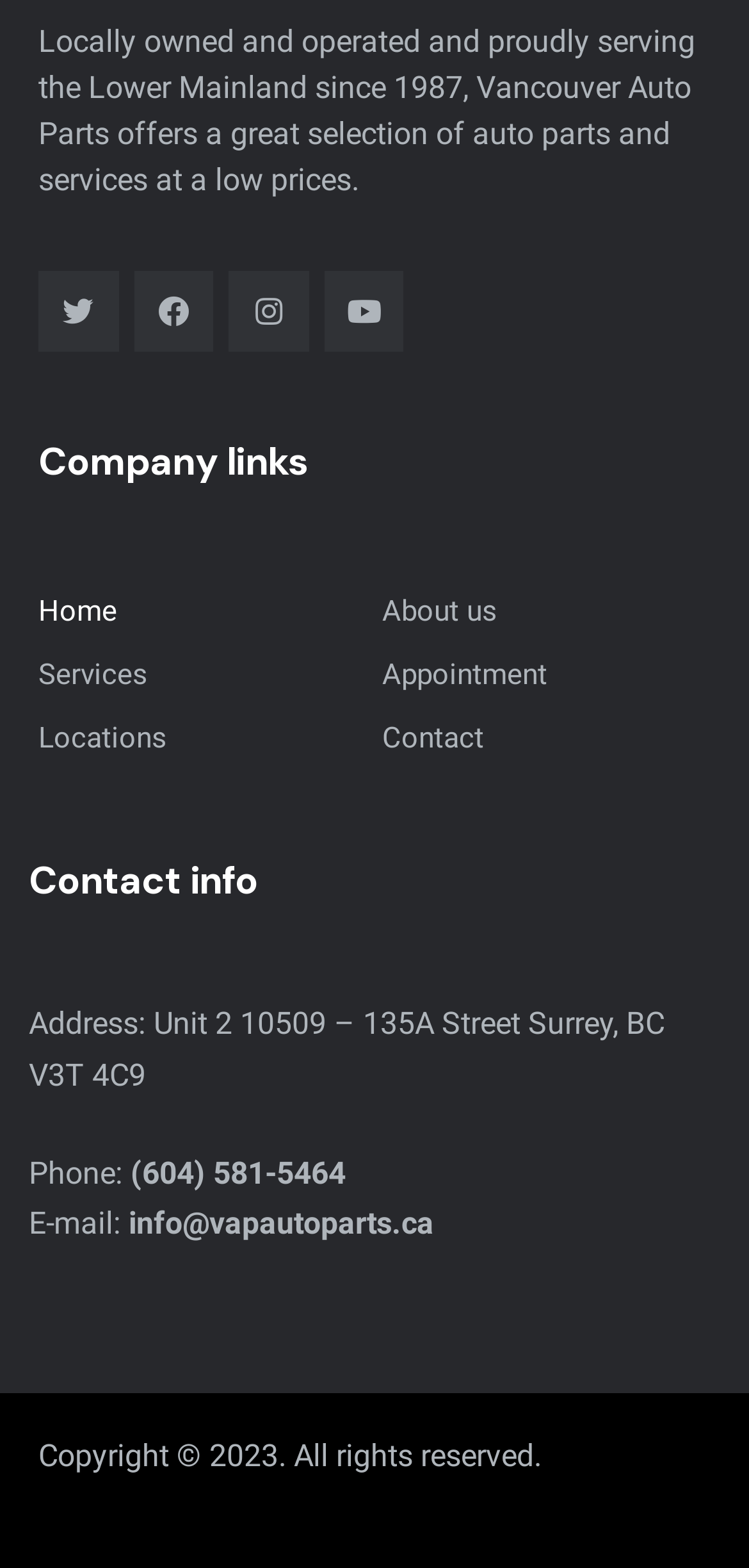What is the company's business?
Provide a one-word or short-phrase answer based on the image.

Auto parts and services